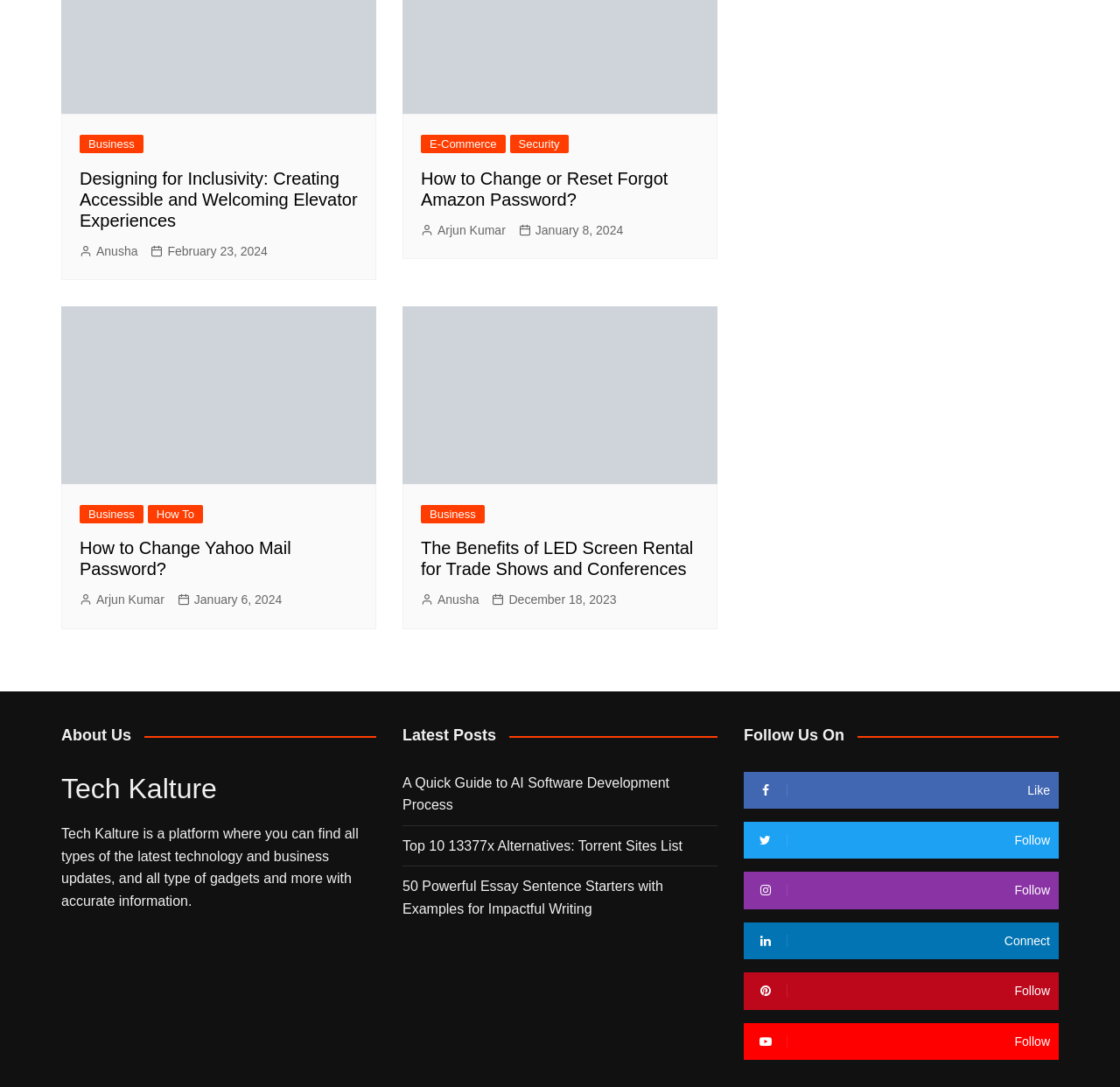Could you specify the bounding box coordinates for the clickable section to complete the following instruction: "View 'The Benefits of LED Screen Rental for Trade Shows and Conferences'"?

[0.359, 0.282, 0.641, 0.445]